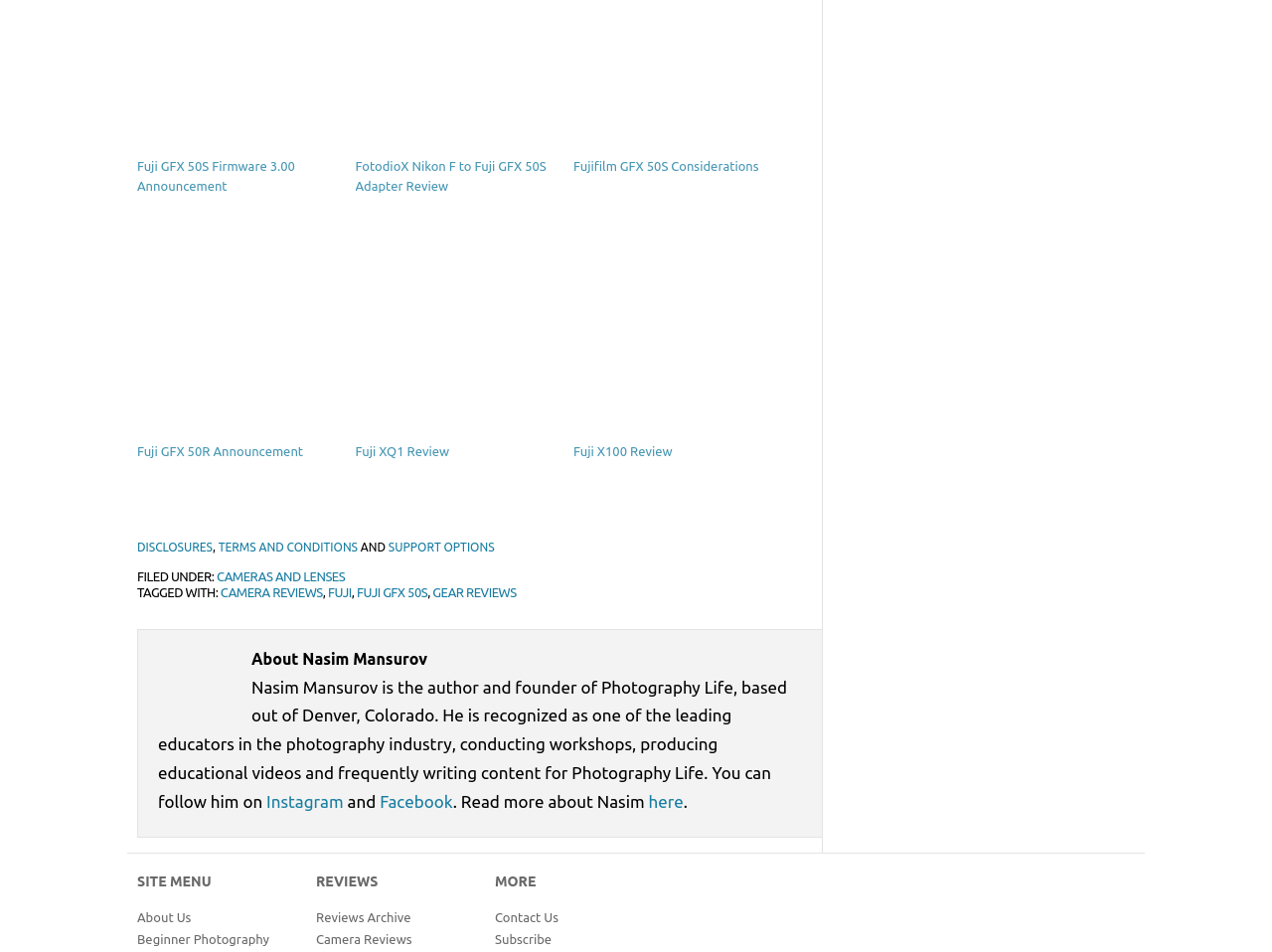Locate the bounding box coordinates of the clickable element to fulfill the following instruction: "View Fuji GFX 50S firmware announcement". Provide the coordinates as four float numbers between 0 and 1 in the format [left, top, right, bottom].

[0.108, 0.167, 0.232, 0.202]